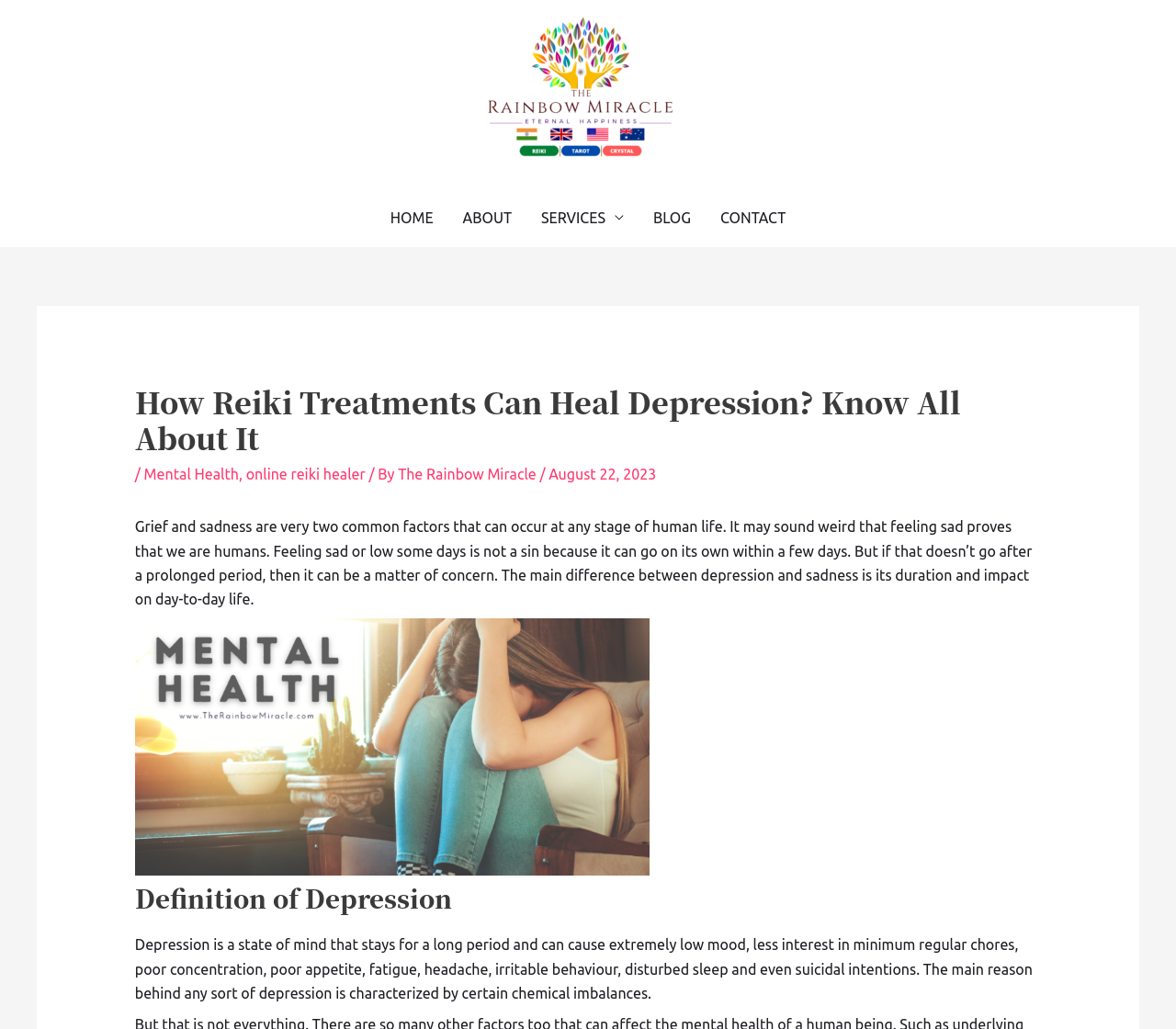Please analyze the image and give a detailed answer to the question:
What is the image below the heading 'How Reiki Treatments Can Heal Depression?'?

The image is located below the heading 'How Reiki Treatments Can Heal Depression?' and it is related to Reiki healing for anxiety and depression.